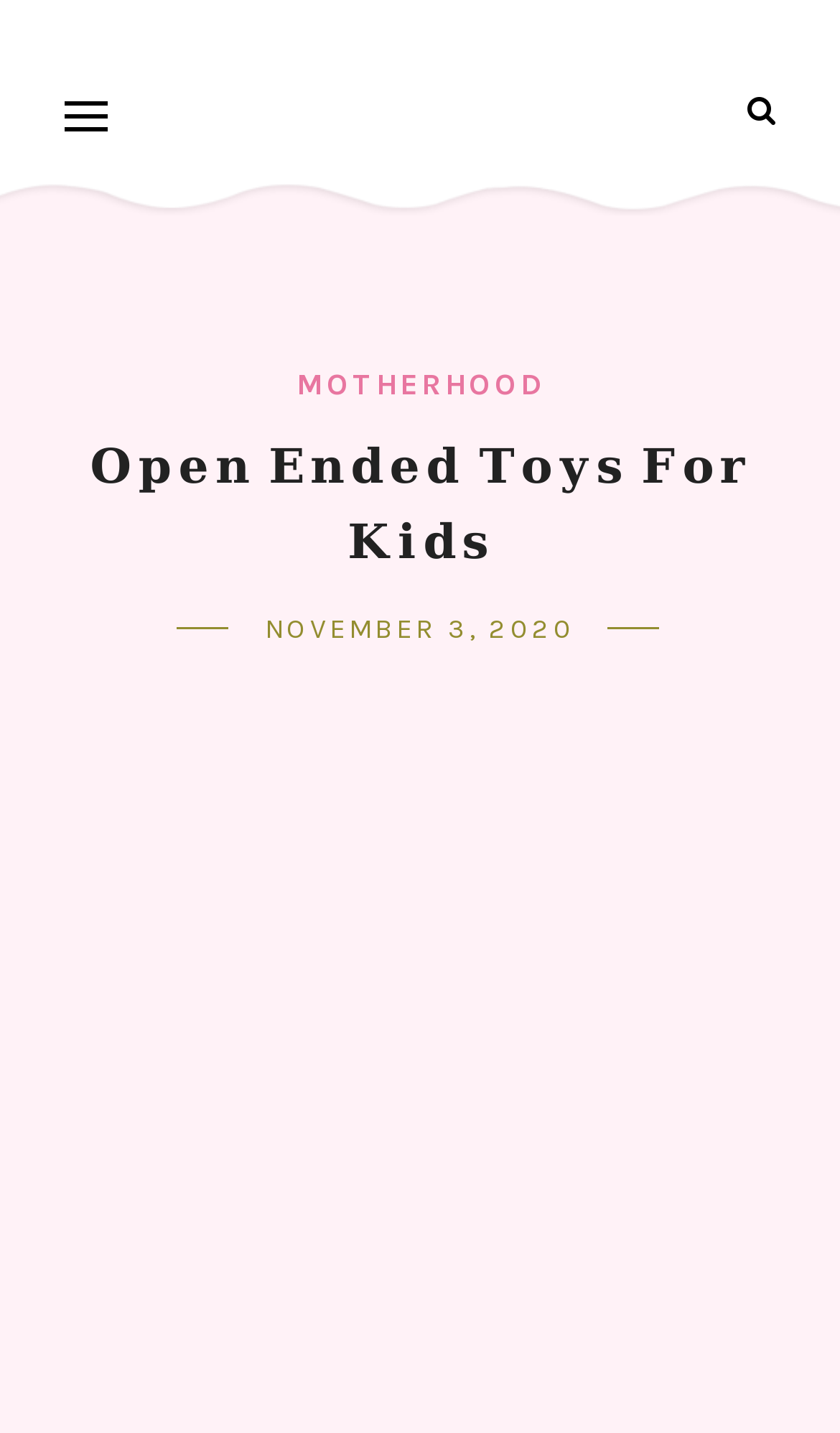Please answer the following question using a single word or phrase: 
Is the website about toys for kids?

Yes